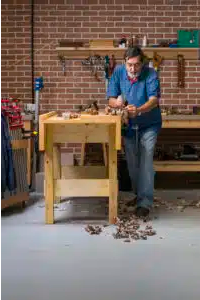What is on the floor of the workshop?
Respond with a short answer, either a single word or a phrase, based on the image.

Shavings and small wood debris